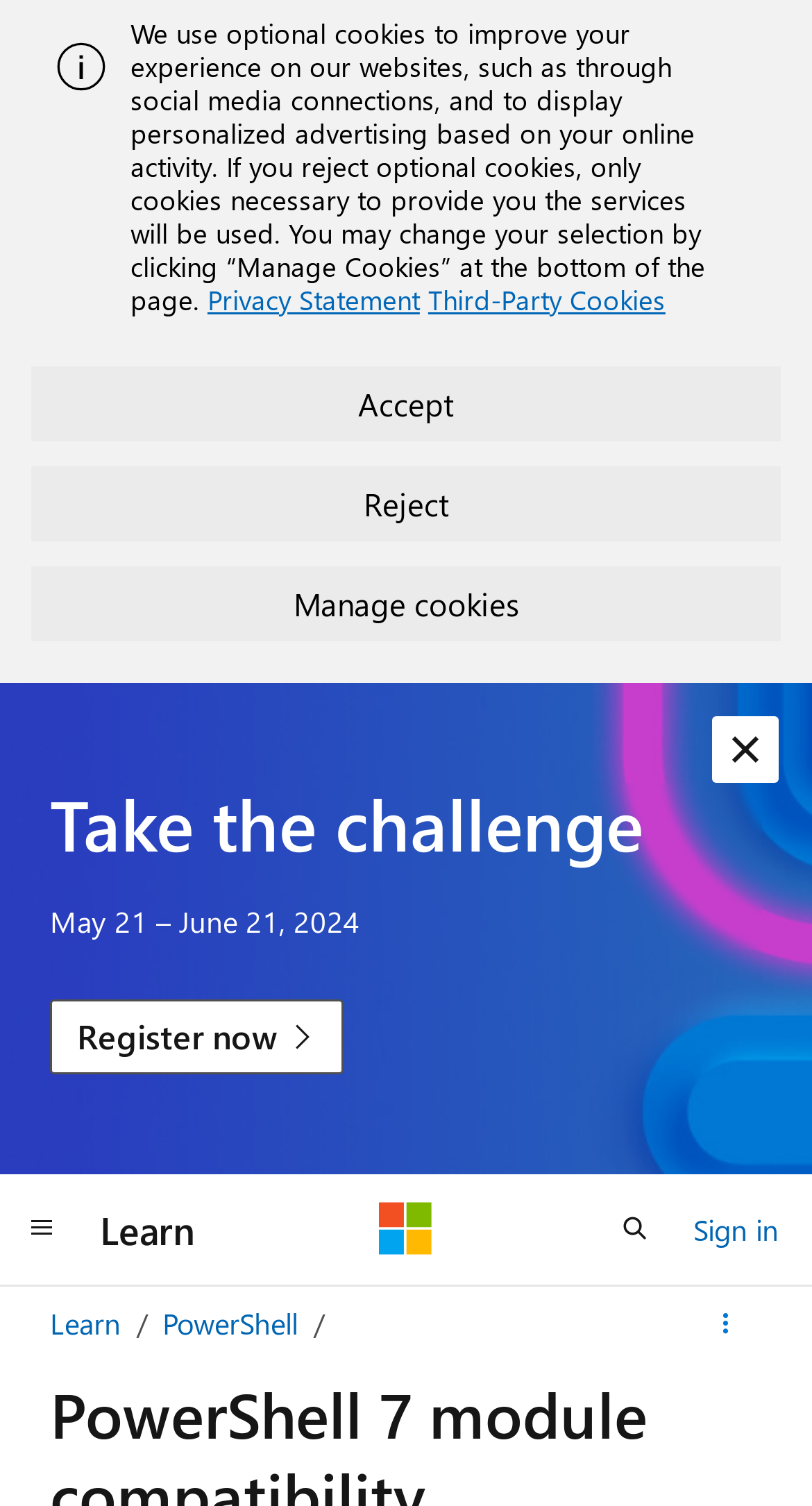Identify the bounding box coordinates of the area that should be clicked in order to complete the given instruction: "Dismiss alert". The bounding box coordinates should be four float numbers between 0 and 1, i.e., [left, top, right, bottom].

[0.877, 0.476, 0.959, 0.52]